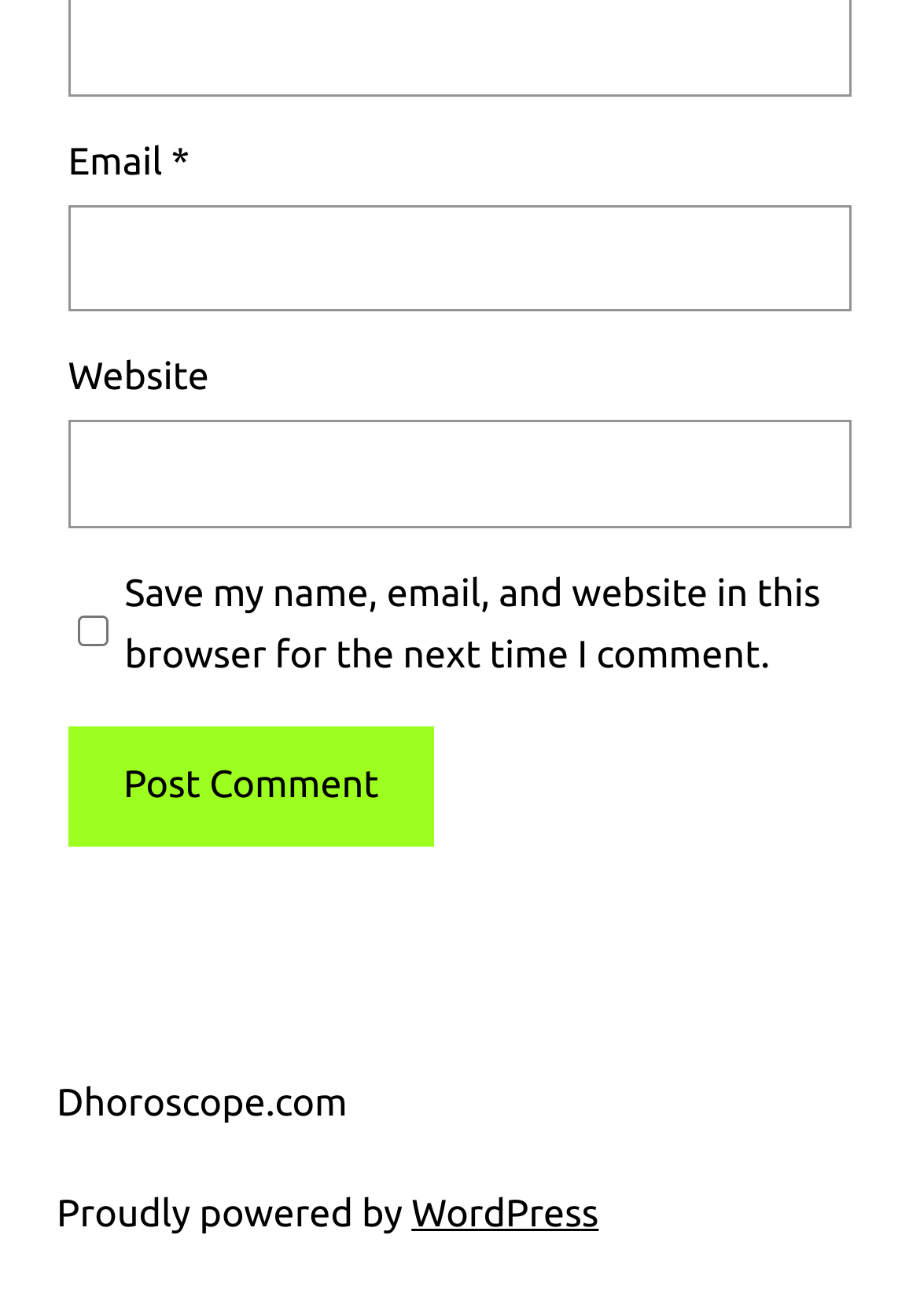How many links are present in the footer section?
Please elaborate on the answer to the question with detailed information.

The footer section contains two link elements, one with text 'Dhoroscope.com' and another with text 'WordPress', which are indicated by their bounding box coordinates and OCR text.